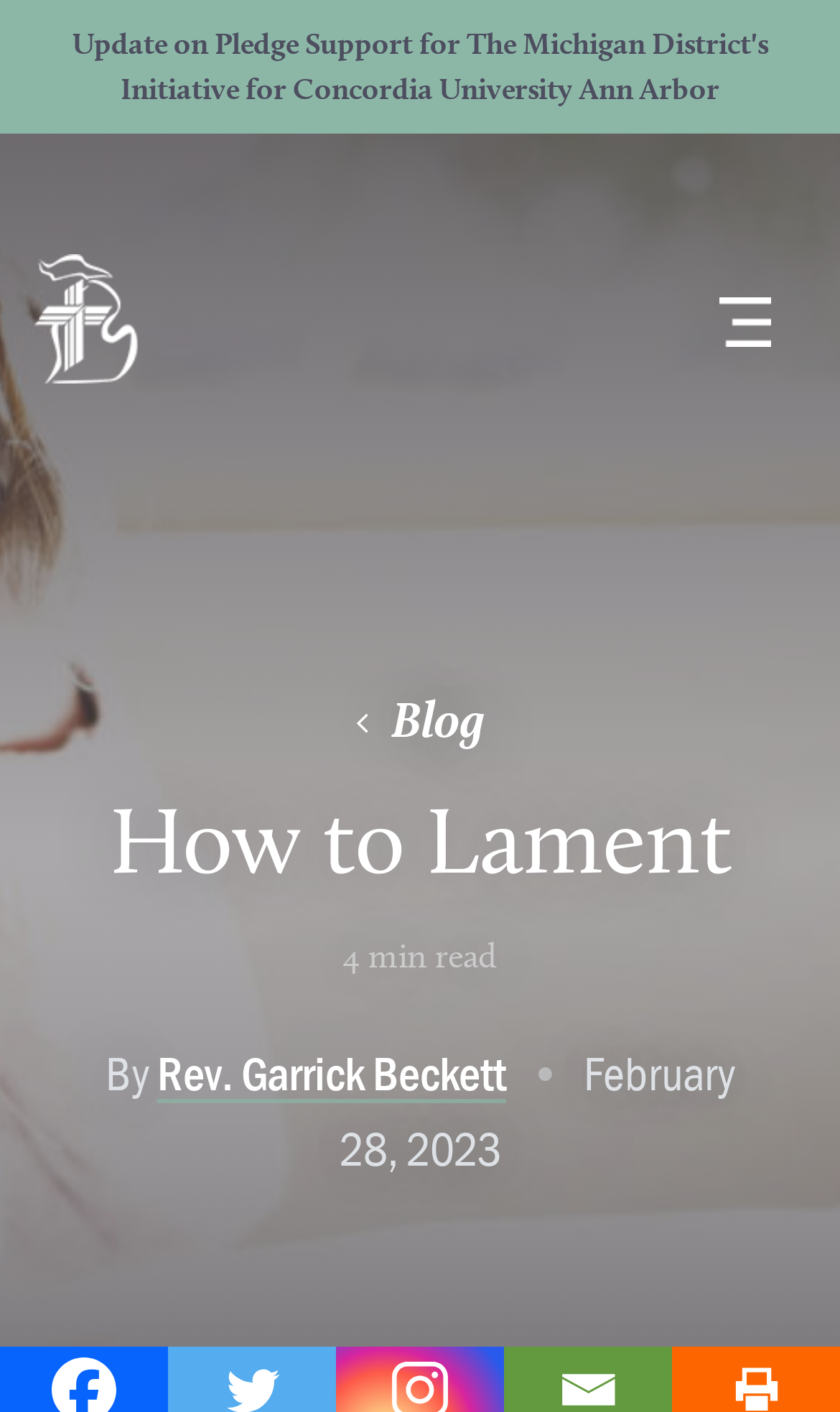Please analyze the image and give a detailed answer to the question:
What is the estimated reading time of the latest article?

I determined the estimated reading time by looking at the heading element with the text 'How to Lament 4 min read' which suggests that it takes approximately 4 minutes to read the article.